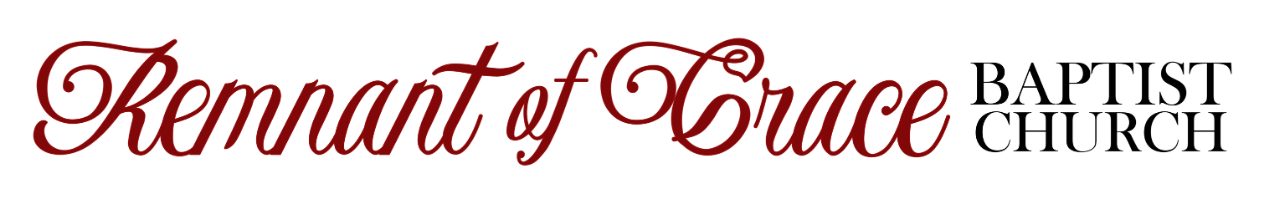What is the style of the lettering for 'BAPTIST CHURCH'?
Answer the question in as much detail as possible.

The question asks about the style of the lettering used for the phrase 'BAPTIST CHURCH' in the logo. According to the caption, the lettering for 'BAPTIST CHURCH' is in bold and formal black, which indicates that the answer is 'bold and formal black'.